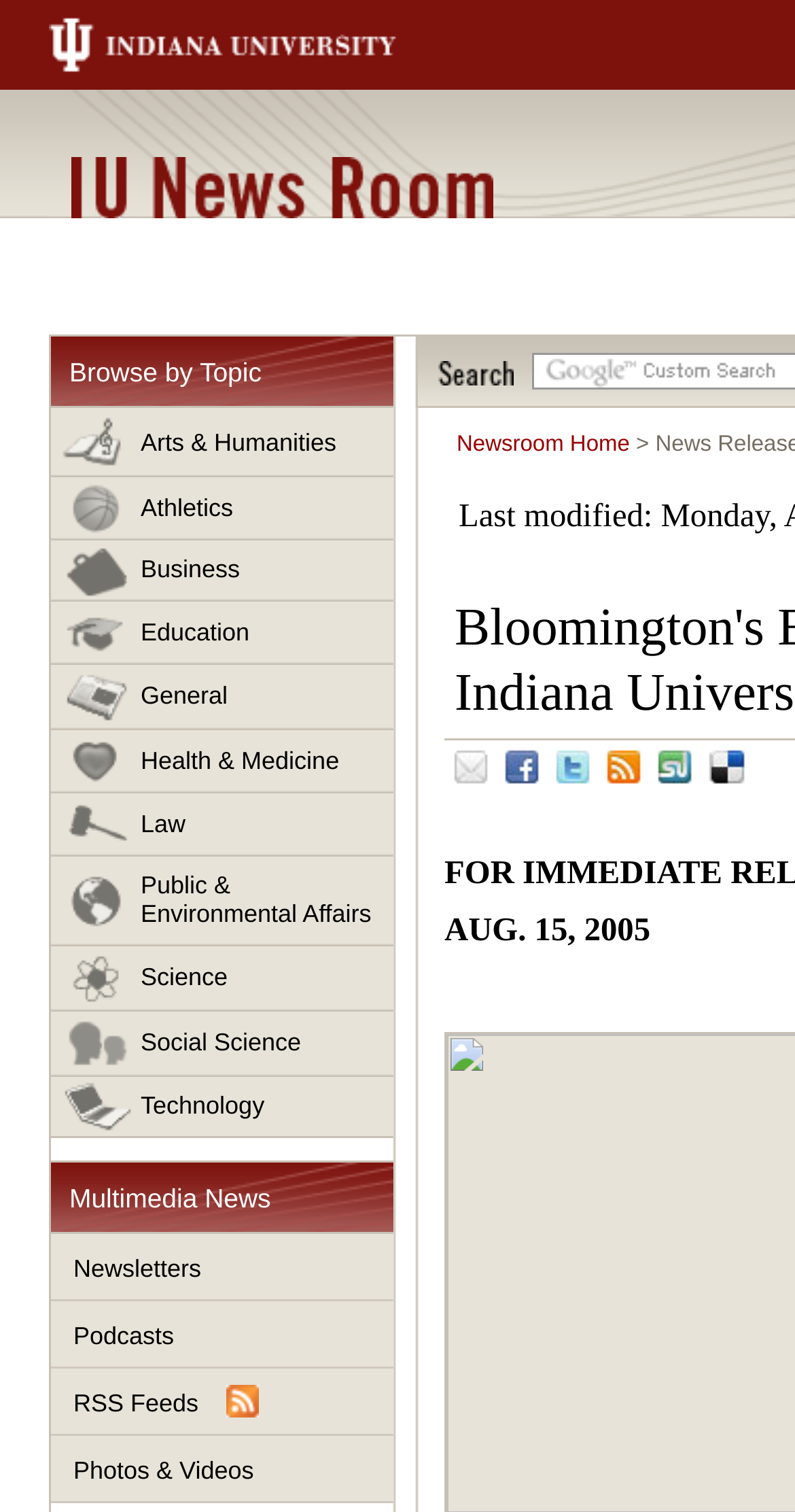Given the following UI element description: "Social Science", find the bounding box coordinates in the webpage screenshot.

[0.064, 0.669, 0.495, 0.712]